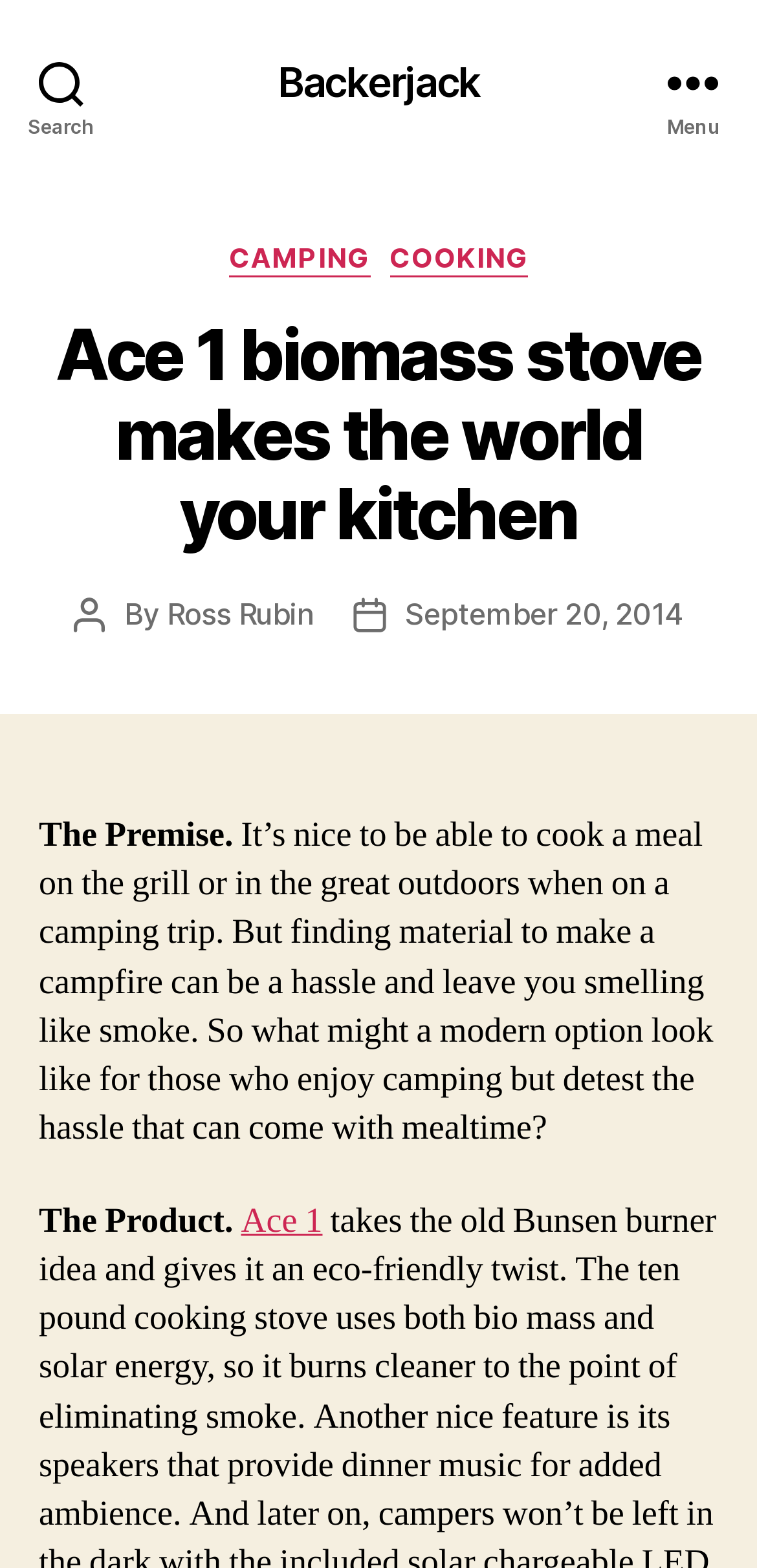Please provide a detailed answer to the question below based on the screenshot: 
What are the categories available on the website?

By expanding the 'Menu' button, I found a header 'Categories' which contains links 'CAMPING' and 'COOKING'. Therefore, I can conclude that these are the categories available on the website.